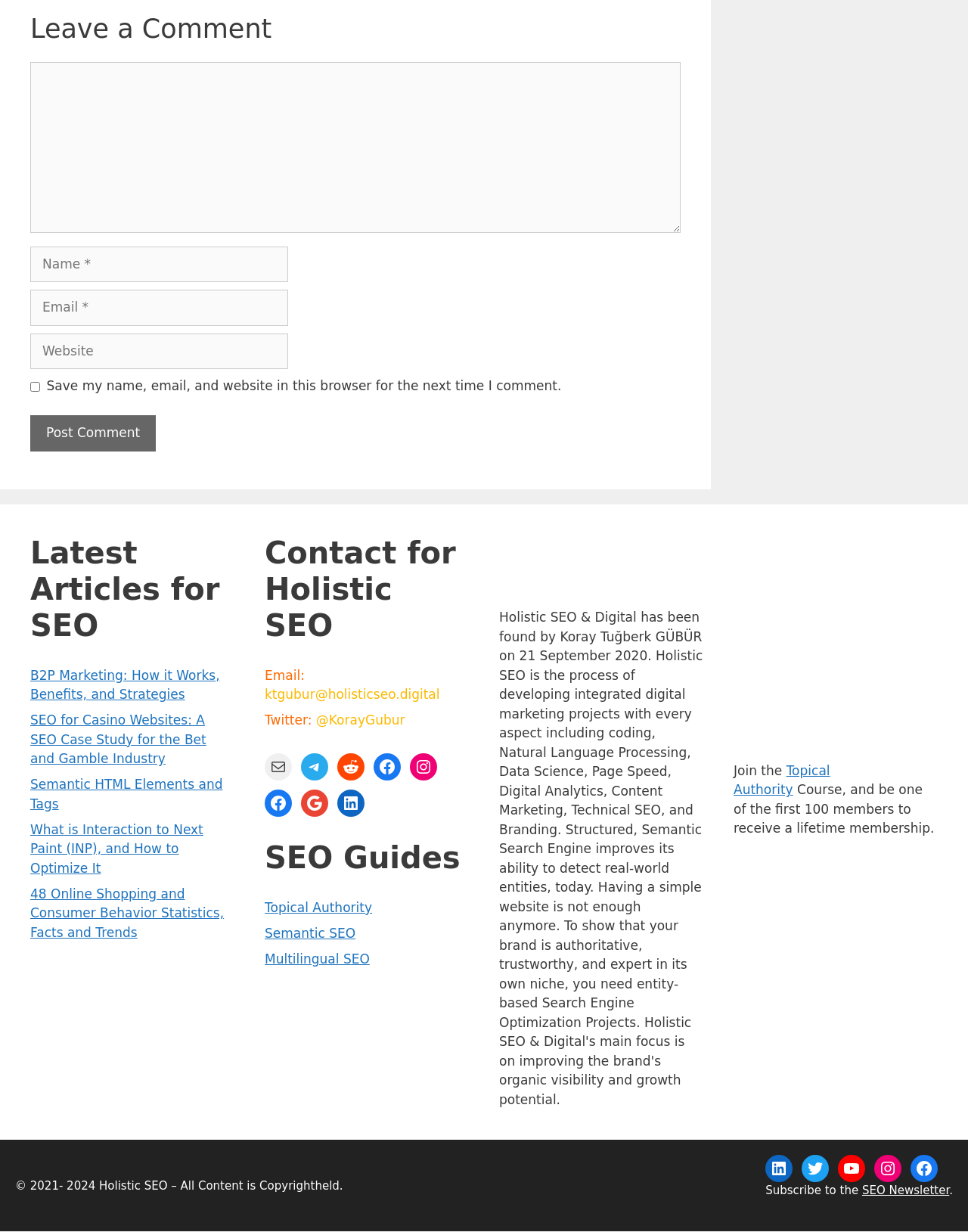What is the topic of the latest articles?
Using the image as a reference, answer with just one word or a short phrase.

SEO